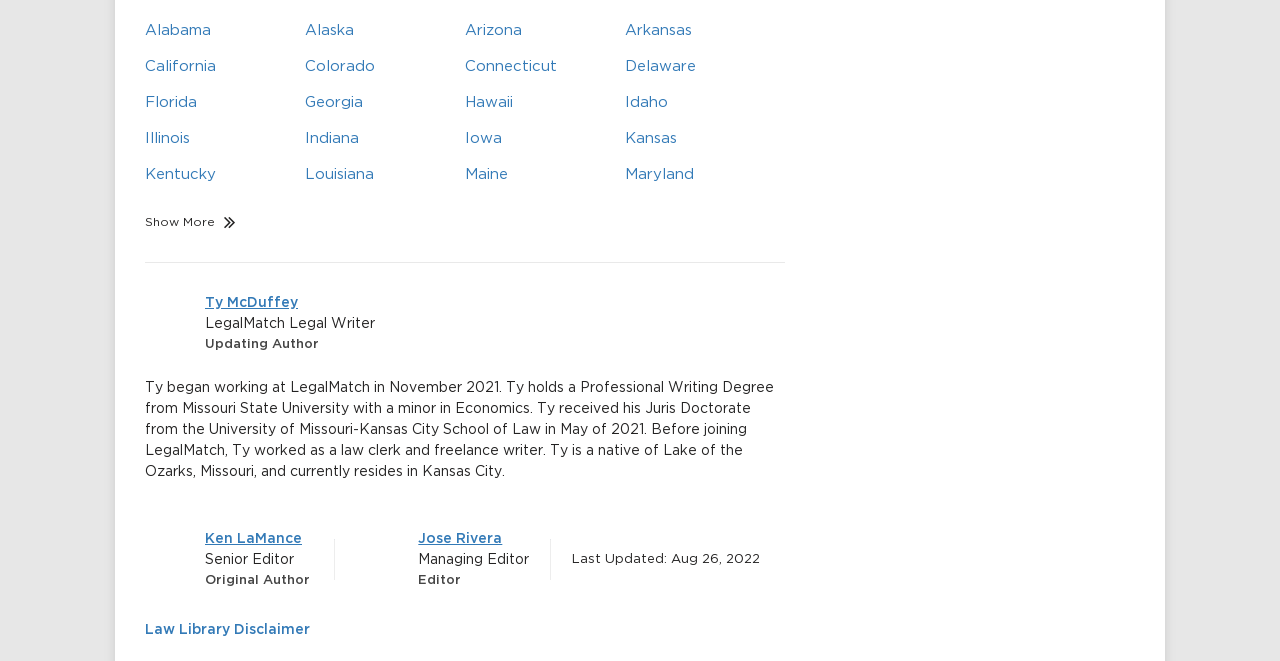What are the states listed on the webpage?
Provide a detailed answer to the question using information from the image.

The webpage lists various US states, including Alabama, Alaska, Arizona, Arkansas, California, Colorado, Connecticut, Delaware, Florida, Georgia, Hawaii, Idaho, Illinois, Indiana, Iowa, Kansas, Kentucky, Louisiana, Maine, Maryland, and more.